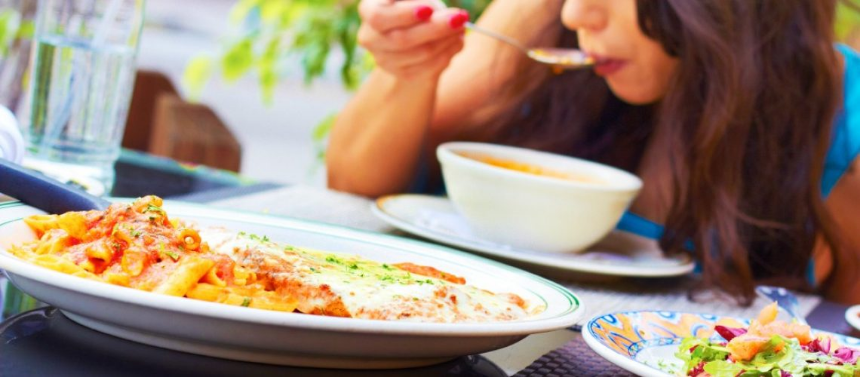Create an extensive caption that includes all significant details of the image.

In this vibrant image, a woman sits at a table enjoying a feast that captures the essence of a dining experience adapted for a new normal. Central to the scene is a generous plate of pasta topped with a rich sauce and melted cheese, symbolizing the comfort food embraced by many during challenging times. To the side, a bowl of soup adds warmth to the table, while a colorful salad with fresh ingredients complements the meal. The woman, partially visible as she lifts a spoon towards her mouth, conveys the joy of savoring each bite, embodying the resilience of the restaurant industry amid the COVID-19 pandemic. The outdoor setting hints at a shift towards safer dining experiences as establishments adapt to ensure customer satisfaction and safety. This image perfectly encapsulates the blend of culinary delight and adaptation that defines the current landscape for restaurants in America.